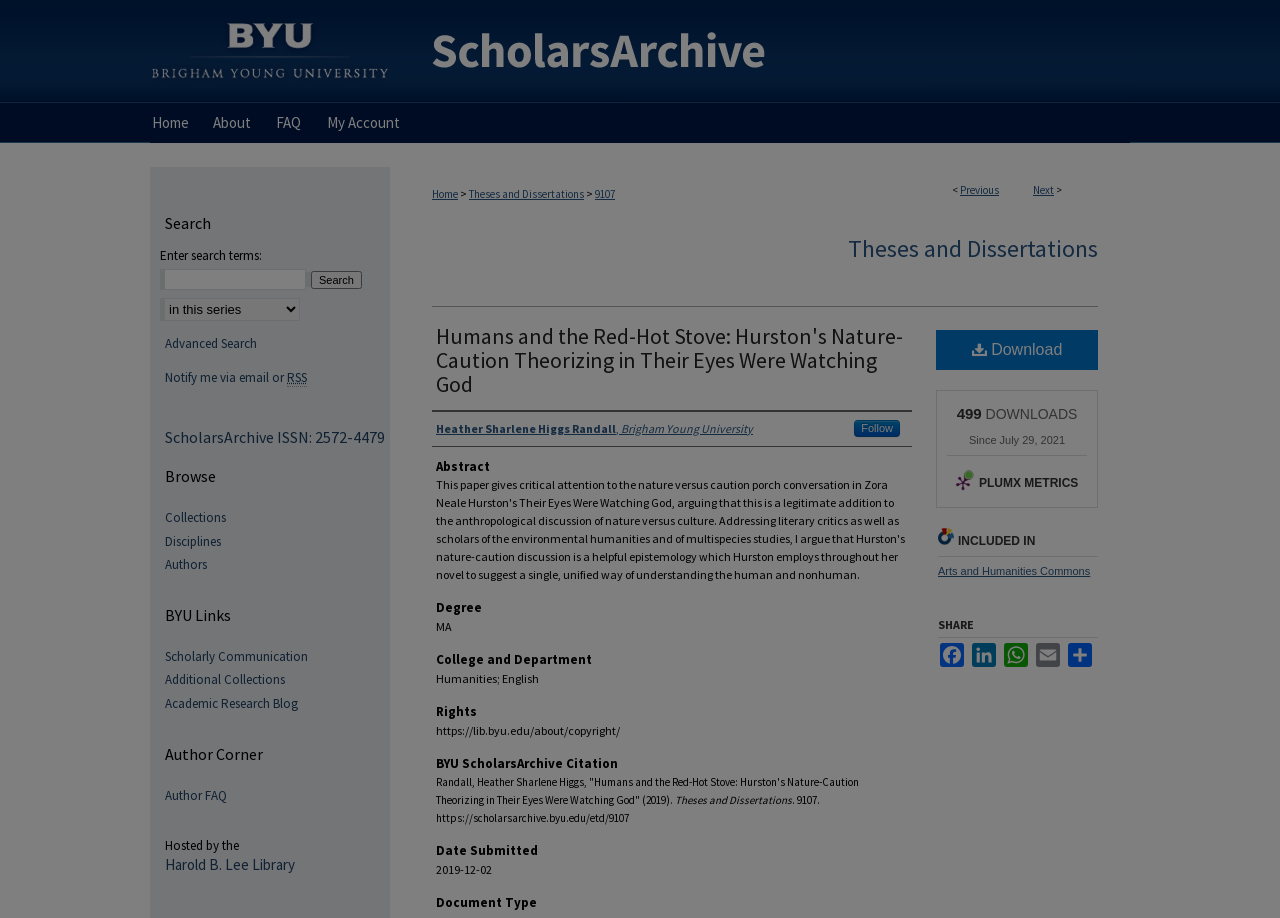Find the bounding box coordinates for the area you need to click to carry out the instruction: "Search for a term". The coordinates should be four float numbers between 0 and 1, indicated as [left, top, right, bottom].

[0.125, 0.293, 0.239, 0.316]